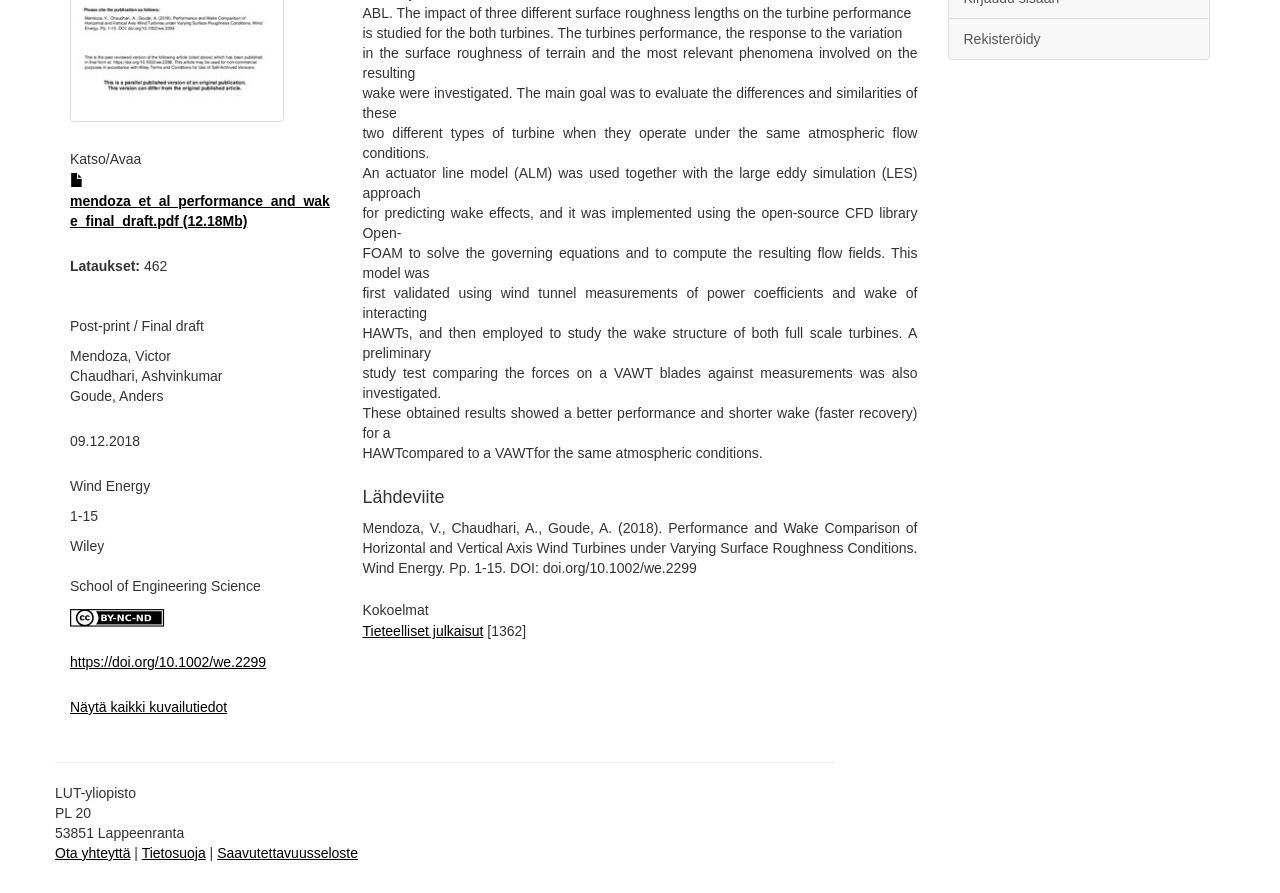Find the bounding box of the UI element described as follows: "Näytä kaikki kuvailutiedot".

[0.055, 0.782, 0.177, 0.8]